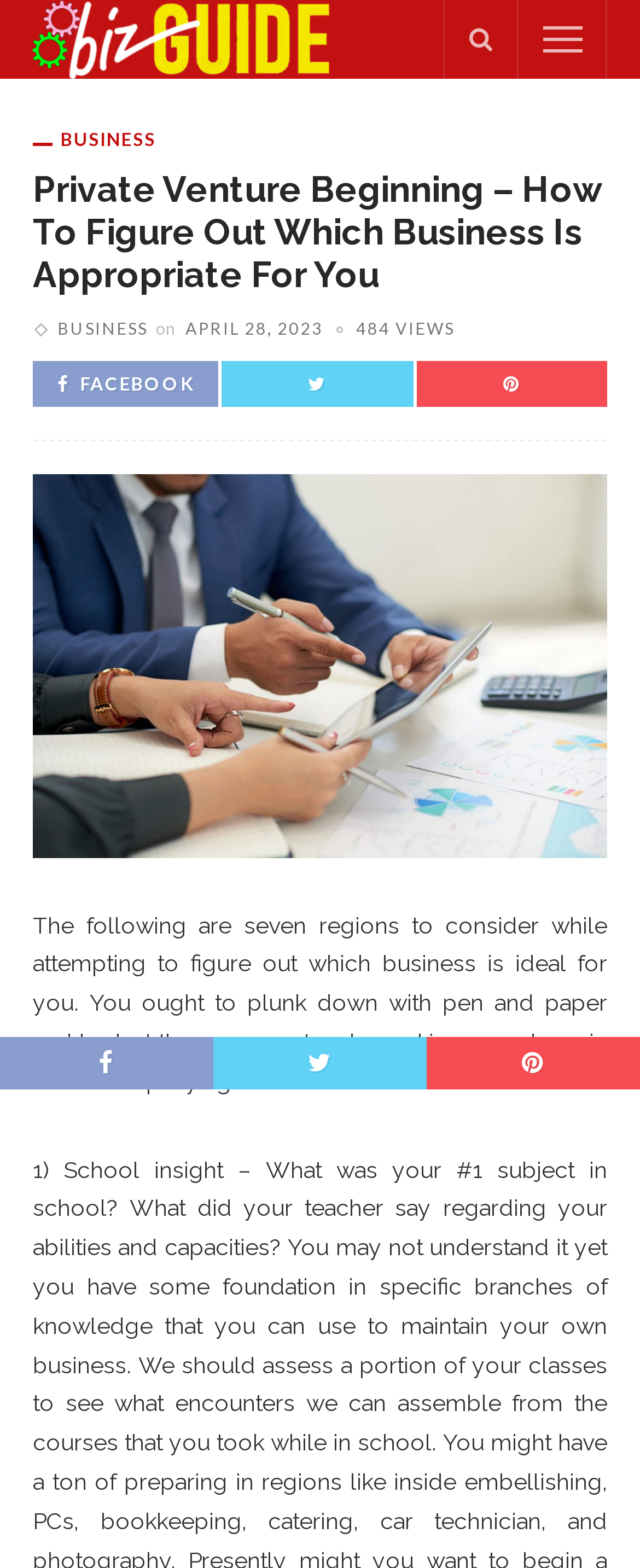Identify the text that serves as the heading for the webpage and generate it.

Private Venture Beginning – How To Figure Out Which Business Is Appropriate For You